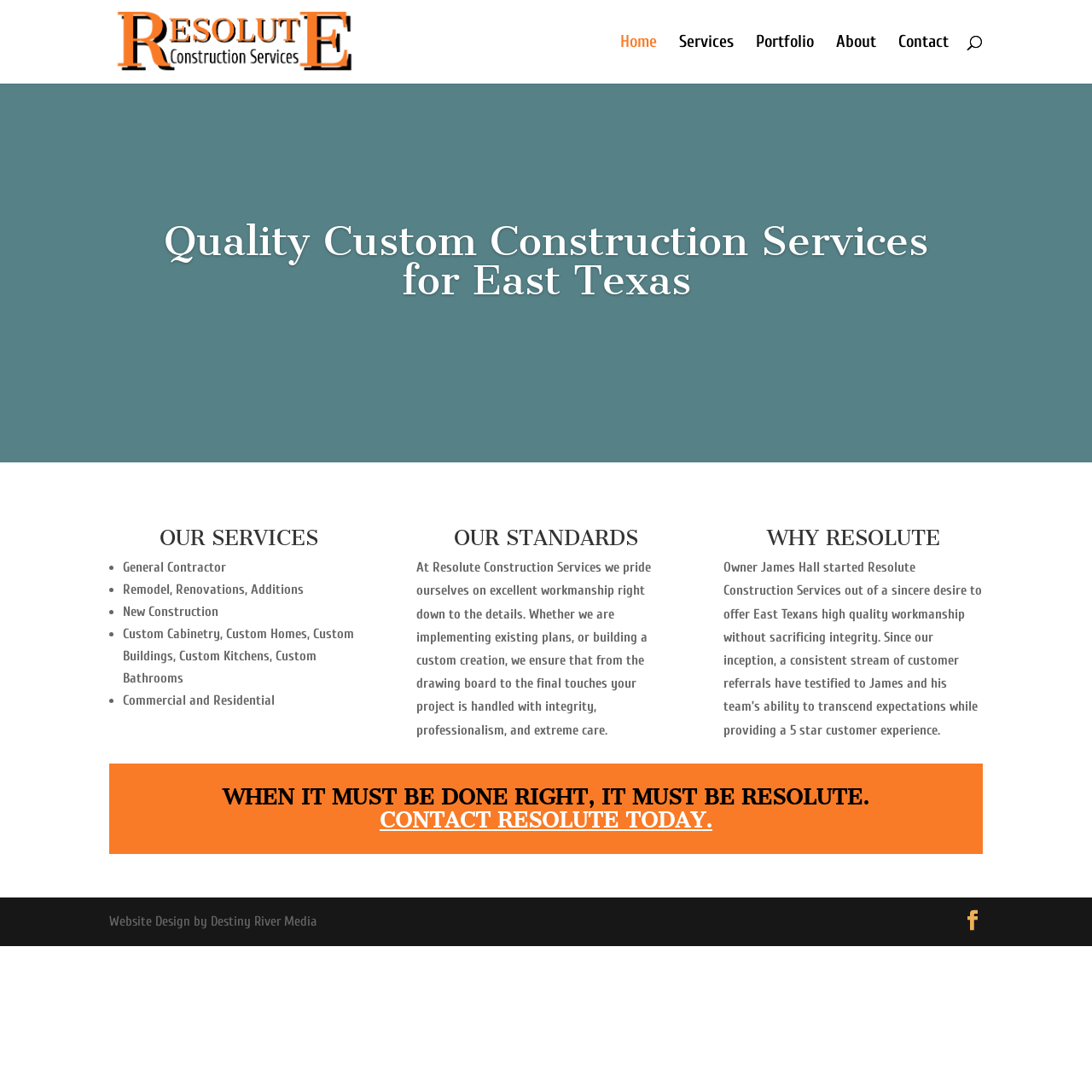Please answer the following question as detailed as possible based on the image: 
What is the company's motto?

The company's motto is displayed prominently on the webpage, emphasizing the importance of quality and integrity in their work.